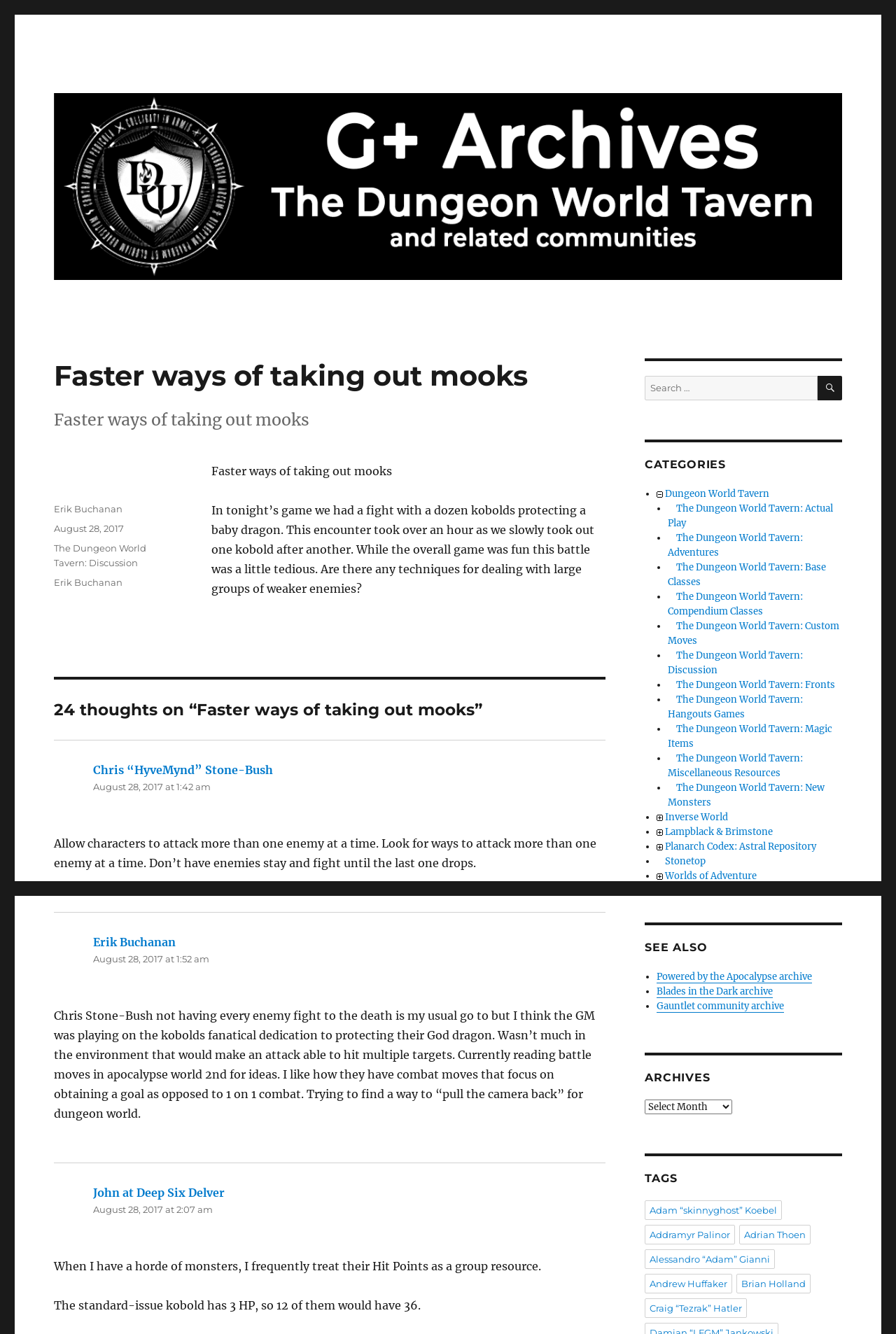Identify the bounding box coordinates of the clickable region necessary to fulfill the following instruction: "View the categories". The bounding box coordinates should be four float numbers between 0 and 1, i.e., [left, top, right, bottom].

[0.72, 0.343, 0.94, 0.354]